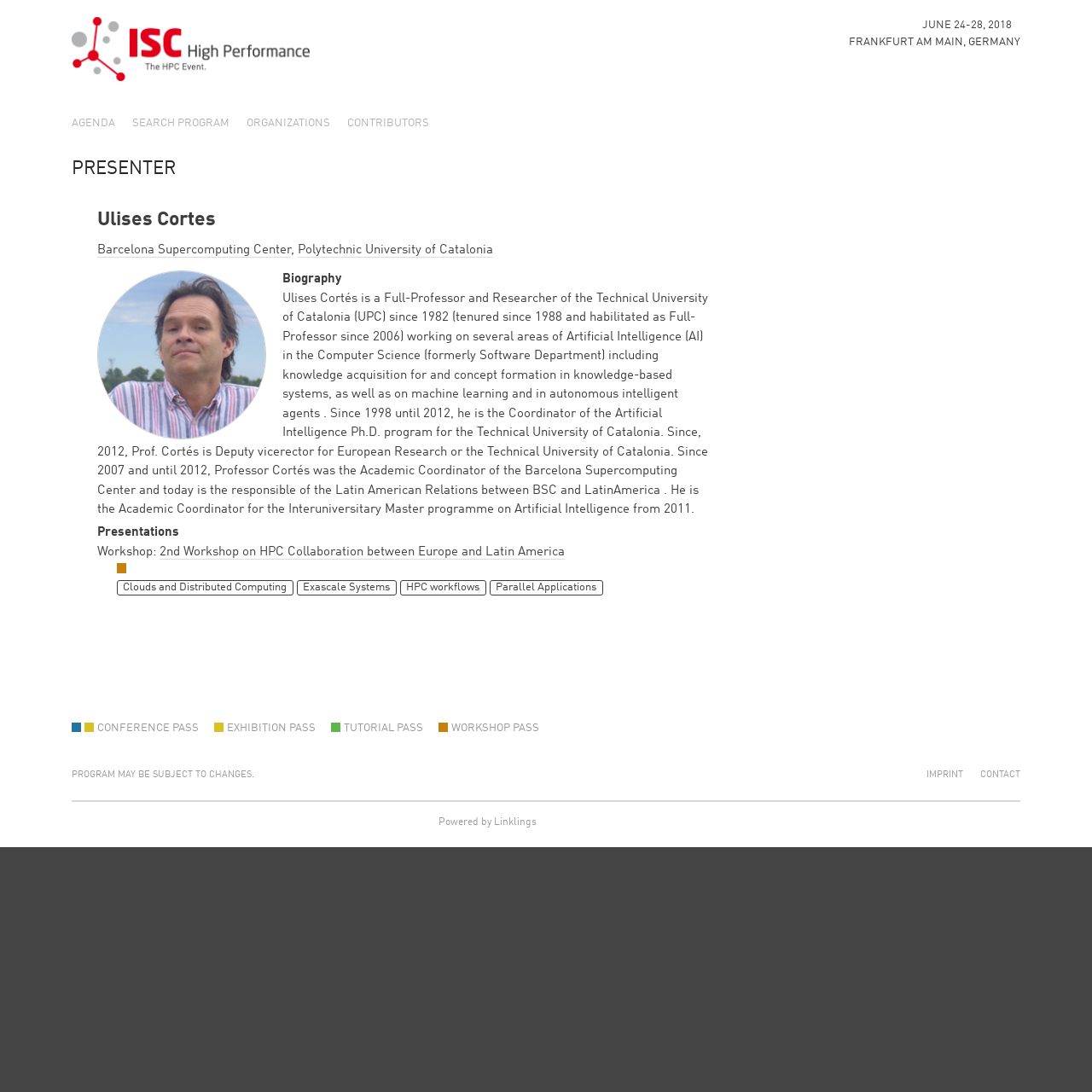What is the location of the event?
Your answer should be a single word or phrase derived from the screenshot.

Frankfurt am Main, Germany